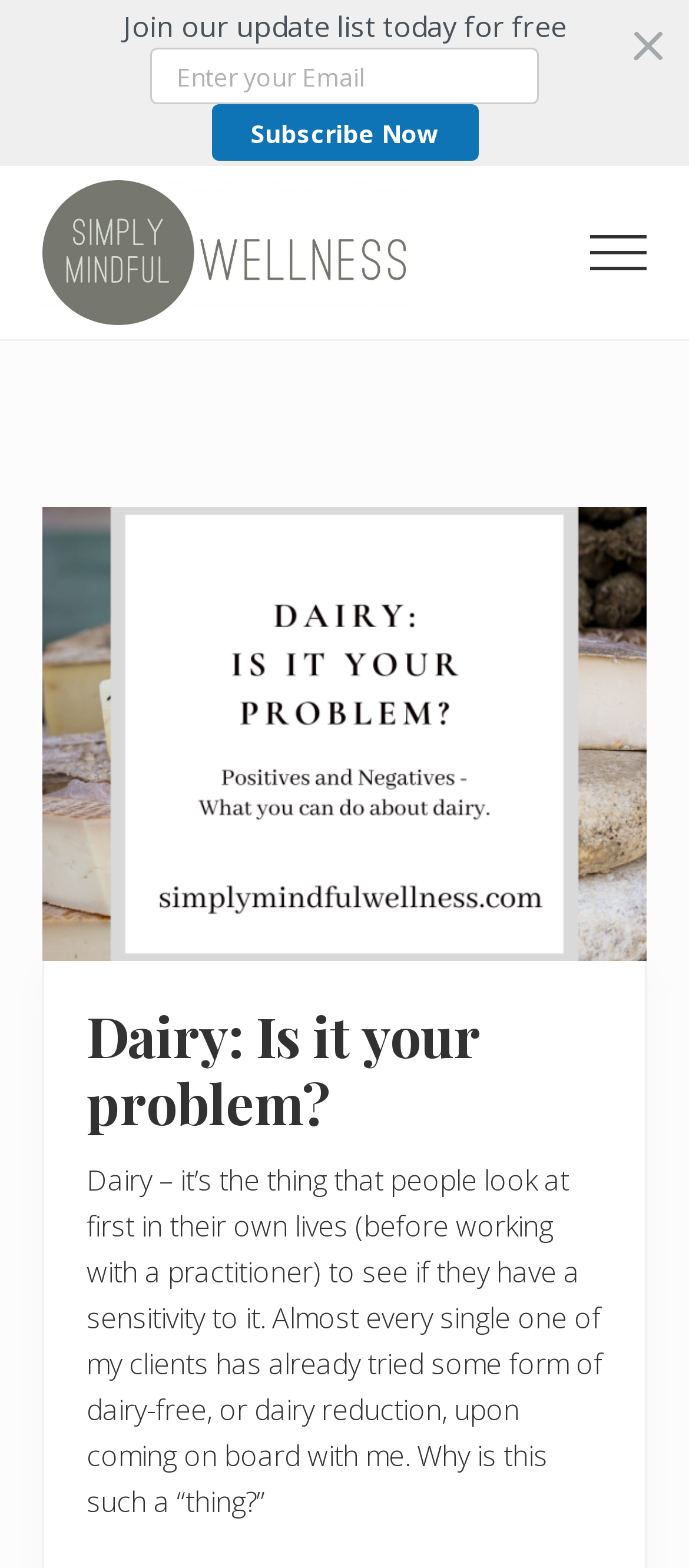Can you give a comprehensive explanation to the question given the content of the image?
What is the name of the wellness website?

The link with the text 'Simply Mindful Wellness' is likely the name of the wellness website, which is also accompanied by an image with the same name.